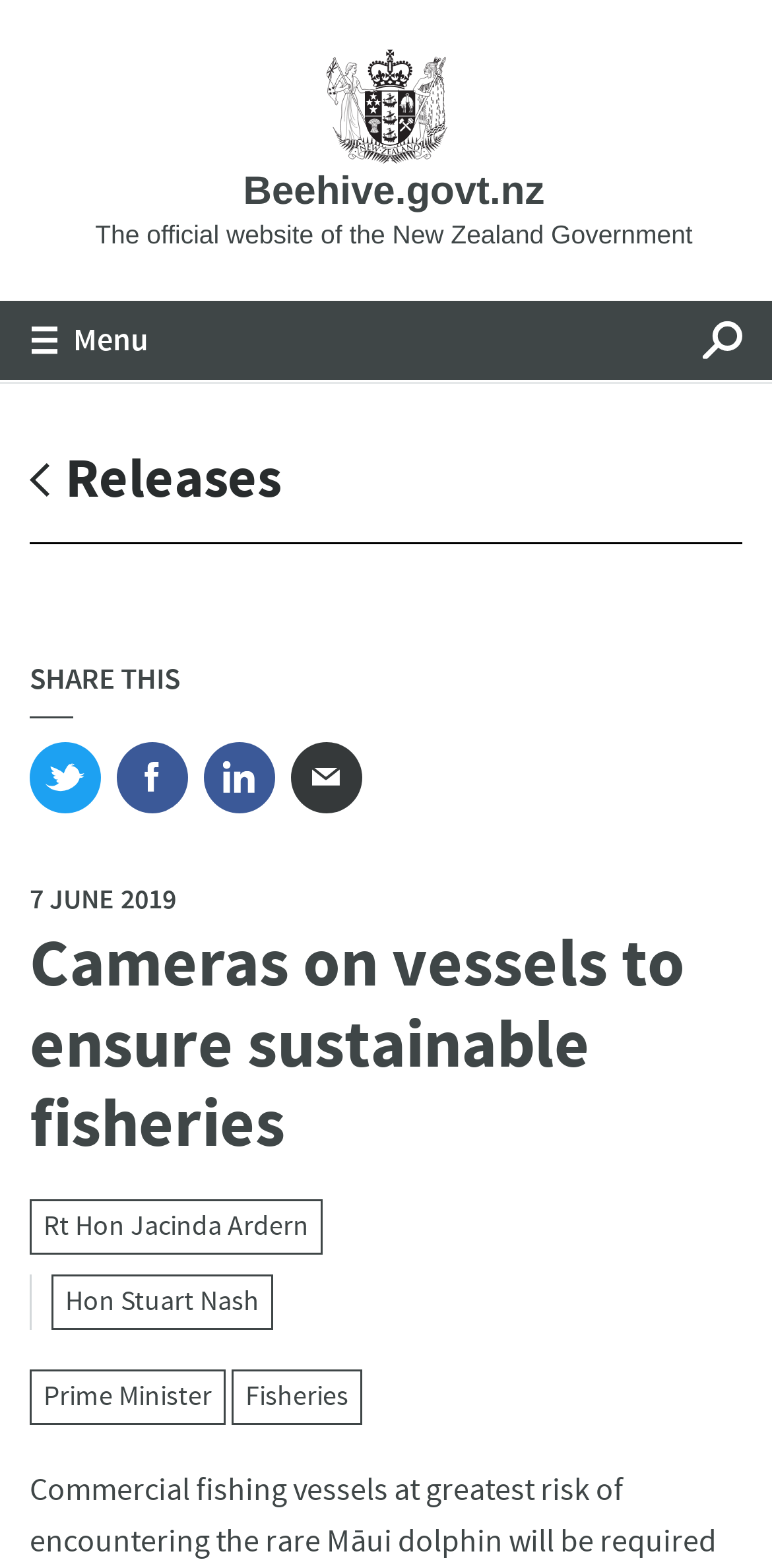Find the bounding box coordinates for the HTML element described as: "News FeedsWhāngai rongo". The coordinates should consist of four float values between 0 and 1, i.e., [left, top, right, bottom].

[0.0, 0.242, 1.0, 0.311]